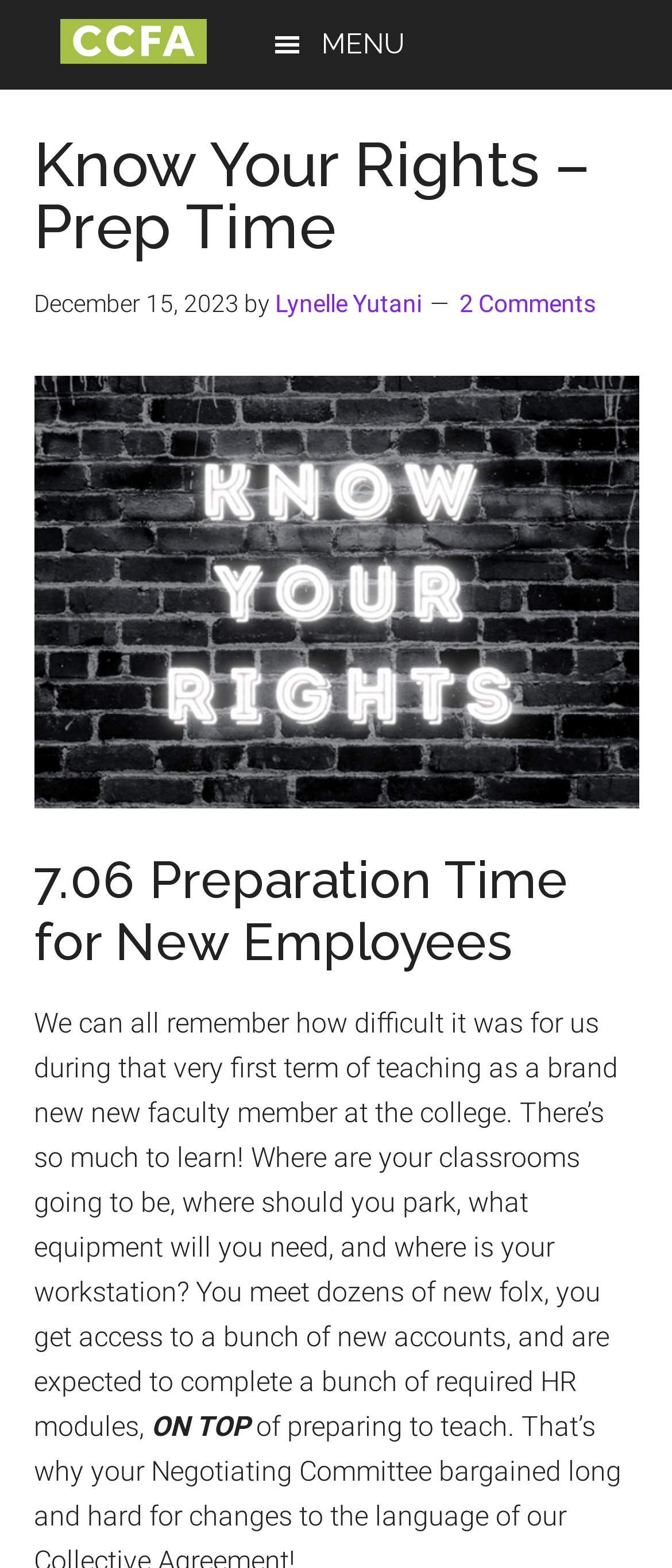Give a full account of the webpage's elements and their arrangement.

The webpage appears to be a blog post or article titled "7.06 Preparation Time for New Employees" under the main title "Know Your Rights – Prep Time". At the top left corner, there are three links to skip to main content, primary sidebar, and footer, respectively. Next to these links, there is a menu button with a hamburger icon.

Below the menu button, there is a header section that spans the entire width of the page. Within this section, the main title "Know Your Rights – Prep Time" is displayed prominently, along with the date "December 15, 2023", the author's name "Lynelle Yutani", and a link to "2 Comments".

Below the header section, there is an image that takes up most of the width, featuring white neon lettering on a black brick background with the text "Know Your Rights". Underneath the image, the title "7.06 Preparation Time for New Employees" is displayed in a larger font size.

The main content of the article begins below the title, with a paragraph of text that discusses the challenges of being a new faculty member at a college. The text is divided into two sections, with the phrase "ON TOP" appearing in a smaller font size at the bottom right corner of the main content area.